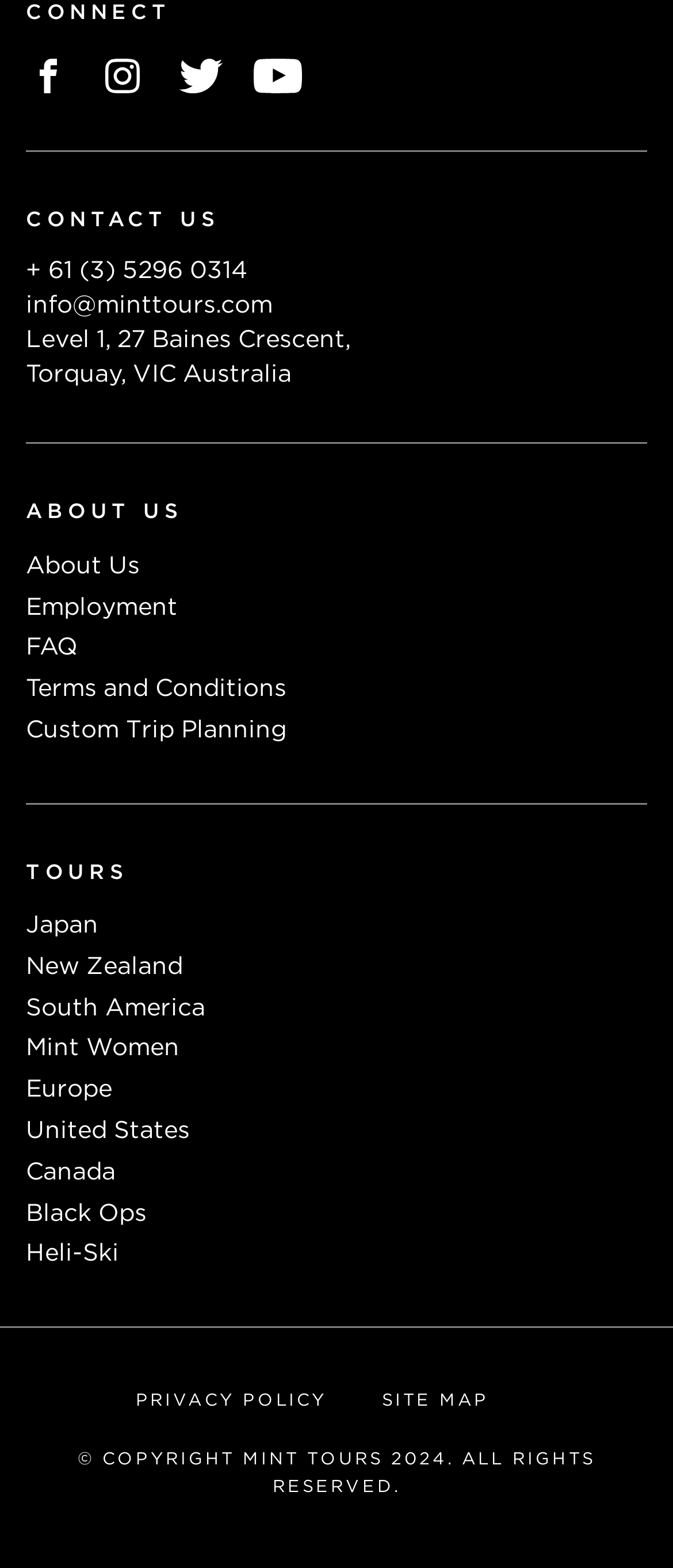Identify the bounding box coordinates necessary to click and complete the given instruction: "Contact us".

[0.038, 0.096, 0.962, 0.149]